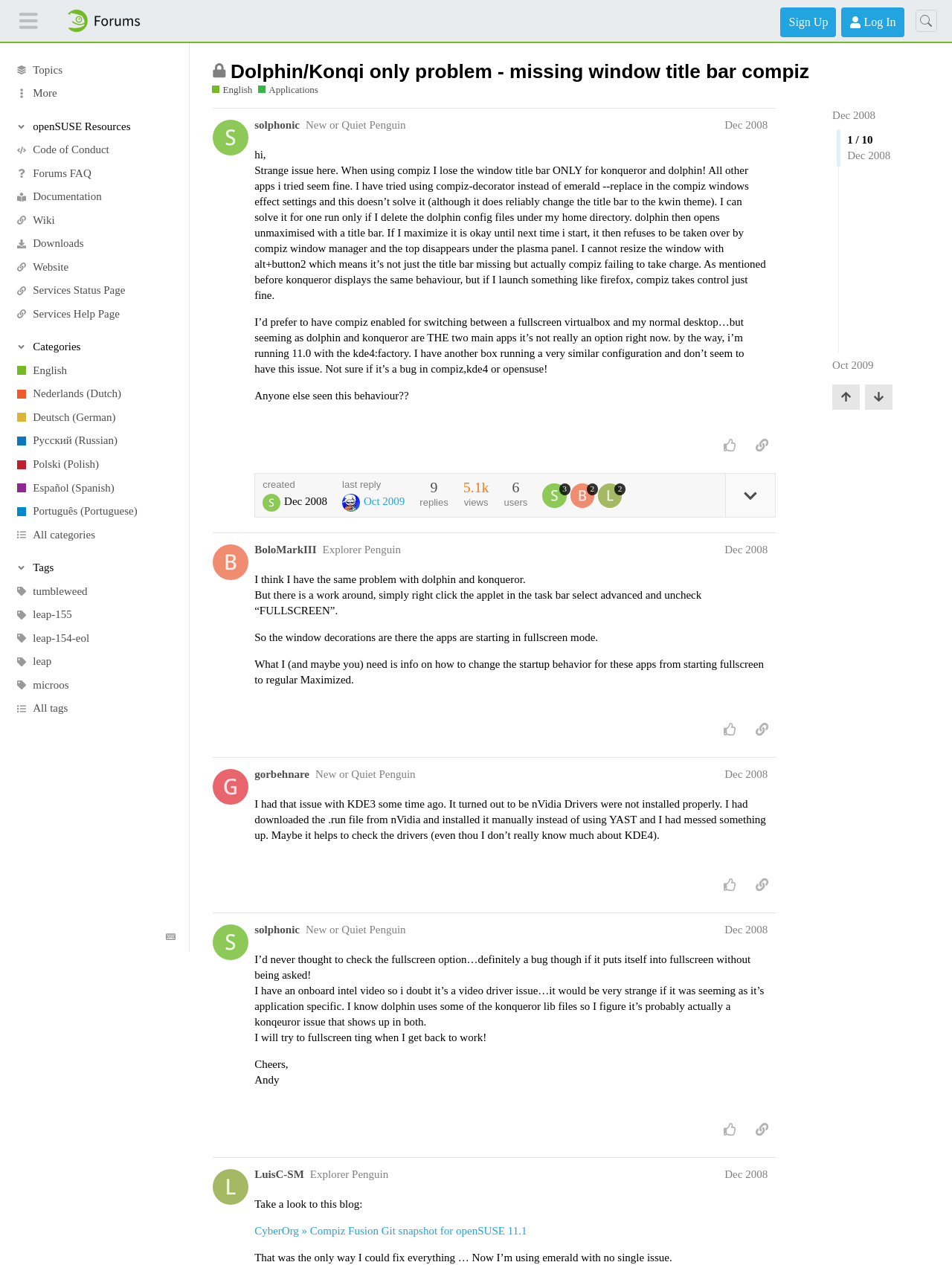Describe all the visual and textual components of the webpage comprehensively.

This webpage is a forum discussion page from openSUSE Forums. At the top, there is a header section with a link to "openSUSE Forums" and buttons for "Sign Up" and "Log In" on the right side. Below the header, there are several links to different sections of the forum, including "Topics", "Code of Conduct", "Forums FAQ", and others.

On the left side of the page, there is a sidebar with several sections, including "openSUSE Resources", "Categories", "Tags", and others. Each section has a button that can be expanded to show more options.

The main content of the page is a discussion thread about a problem with the window title bar in Dolphin and Konqueror when using Compiz. The thread starts with a post from a user named "solphonic" who describes the issue and asks if anyone else has seen this behavior. The post includes a detailed description of the problem and the user's system configuration.

Below the initial post, there are several buttons, including "like this post", "copy a link to this post to clipboard", and "expand topic details". There is also a section that shows when the post was created.

The page has a simple and clean layout, with a focus on the discussion thread and the sidebar with links to other sections of the forum.